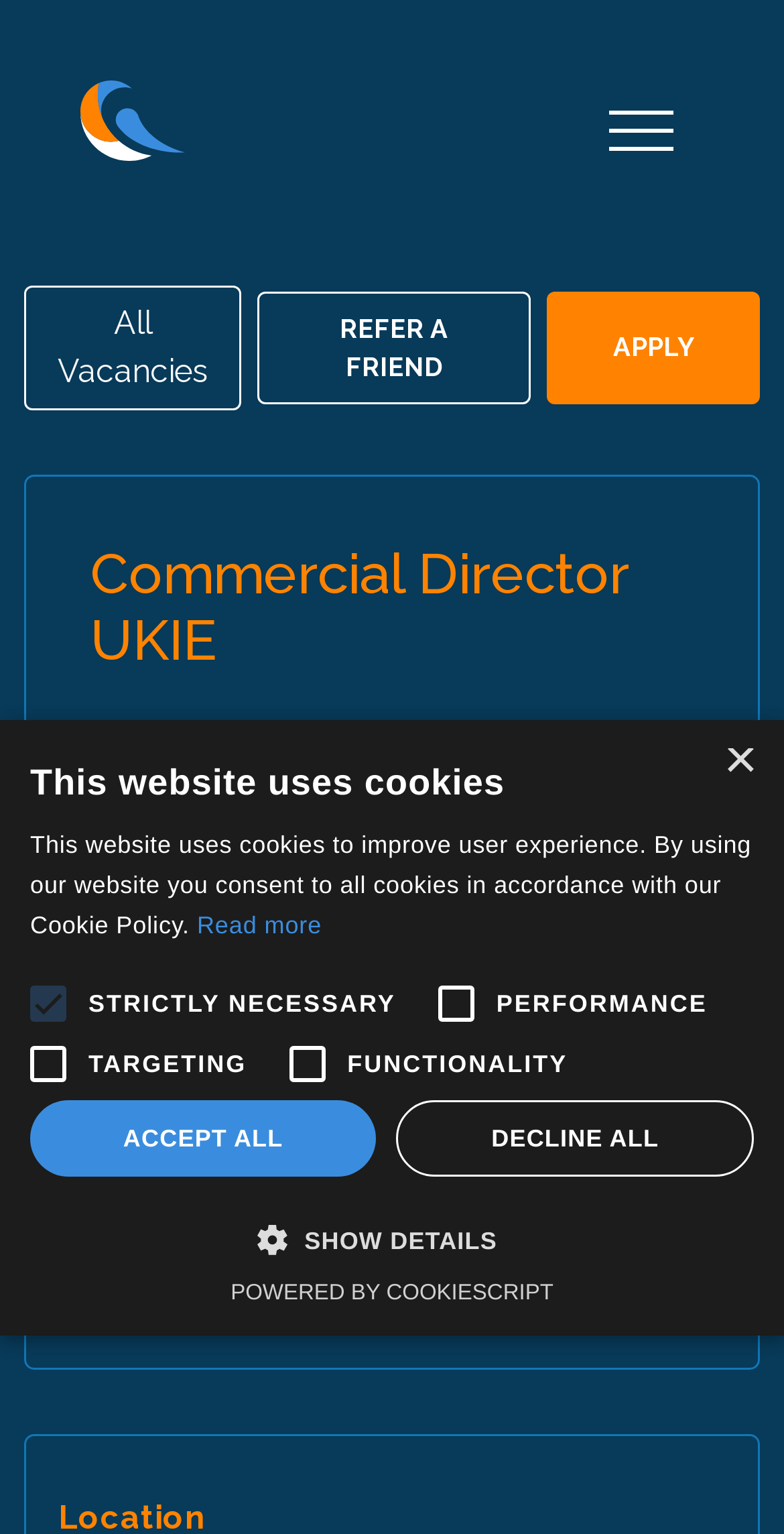How many employees does the company have?
Look at the image and respond with a one-word or short phrase answer.

400